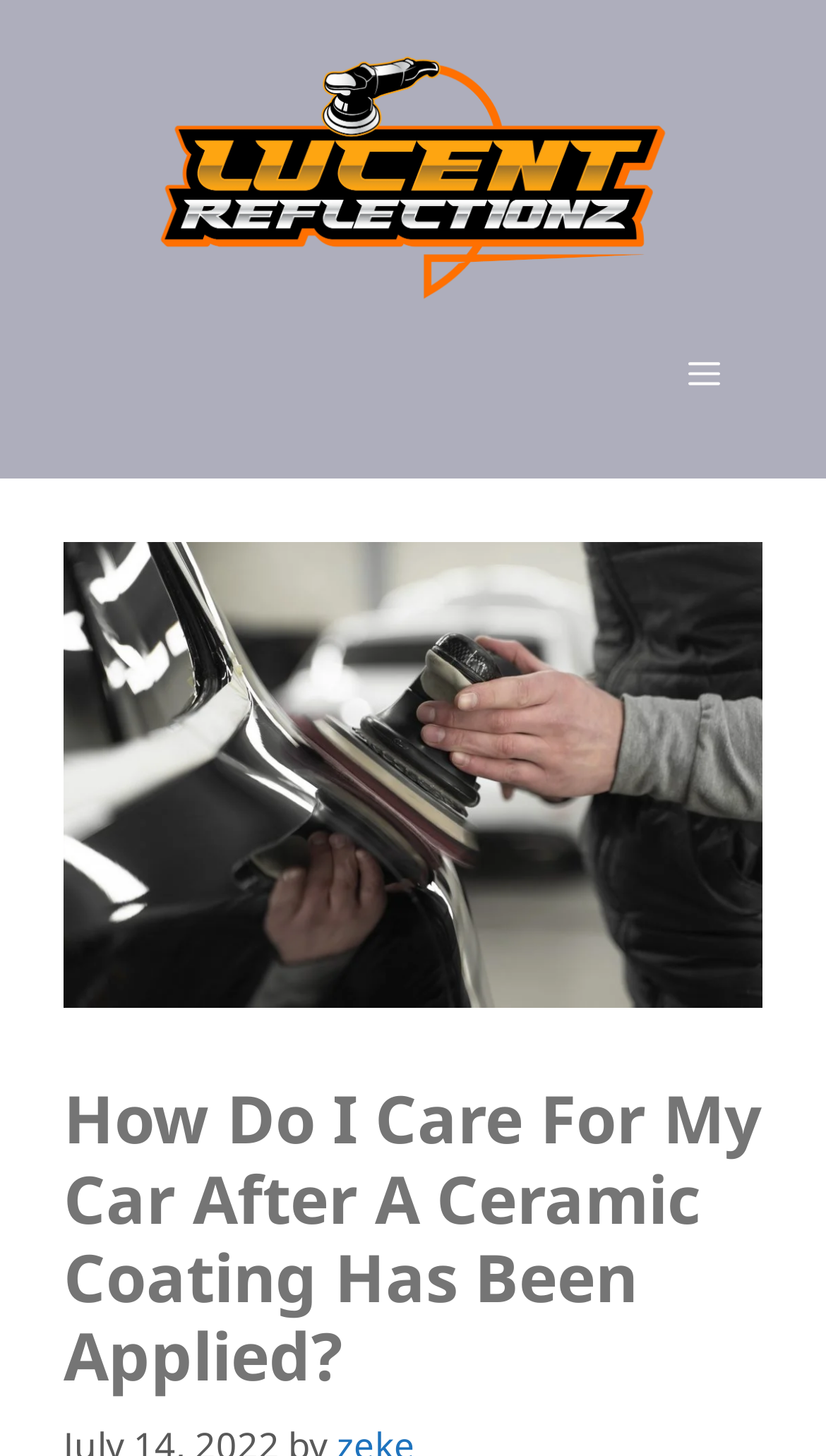What is the focus of the webpage?
Using the image as a reference, deliver a detailed and thorough answer to the question.

I determined the focus of the webpage by looking at the overall structure and content of the webpage, which suggests that it is focused on providing information and guidance on maintaining a ceramic coating on a car.